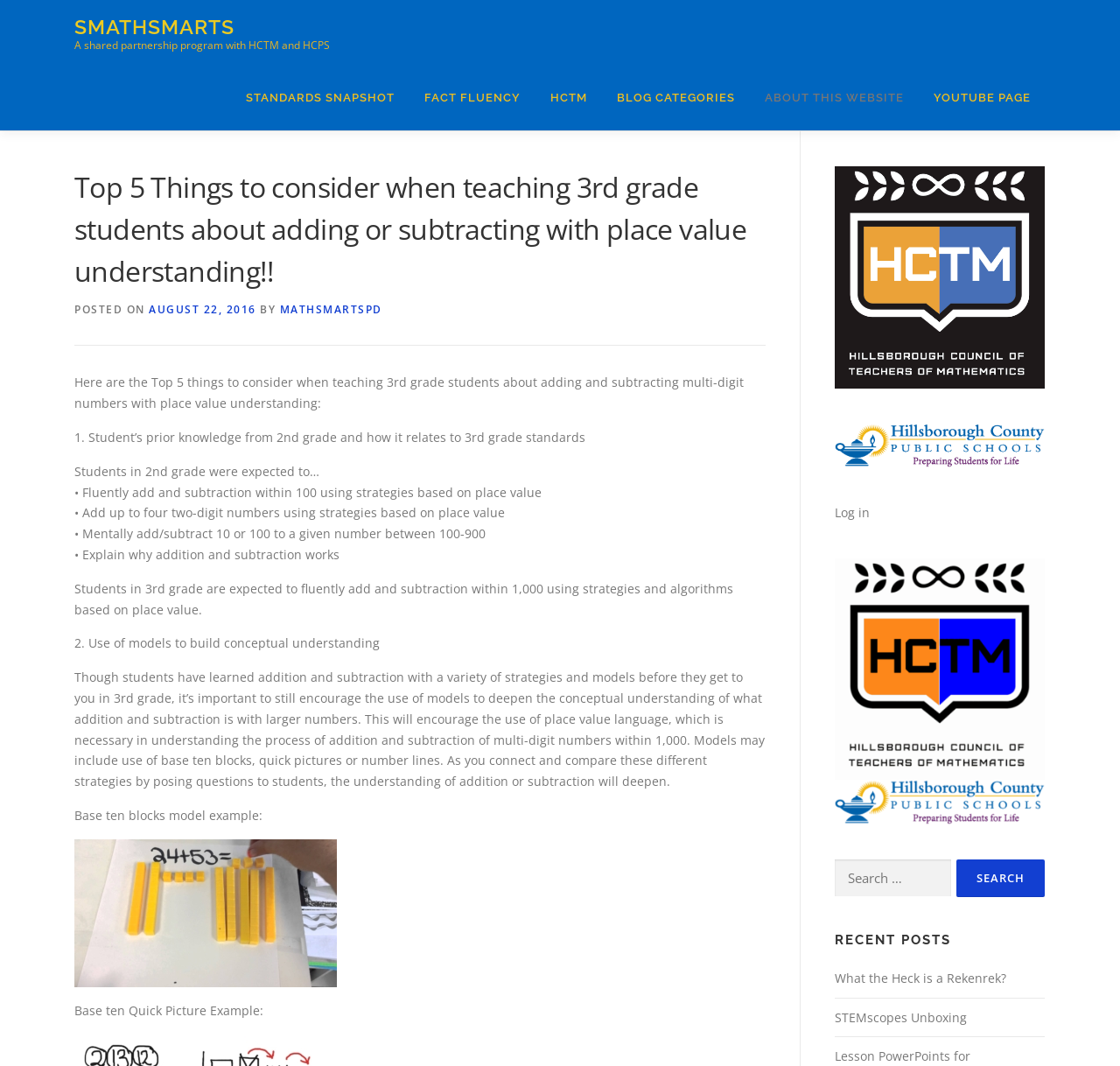What is the title of the webpage?
Give a detailed and exhaustive answer to the question.

I determined the title of the webpage by looking at the header element with the text 'Top 5 Things to consider when teaching 3rd grade students about adding or subtracting with place value understanding!!' which is the main heading of the webpage.